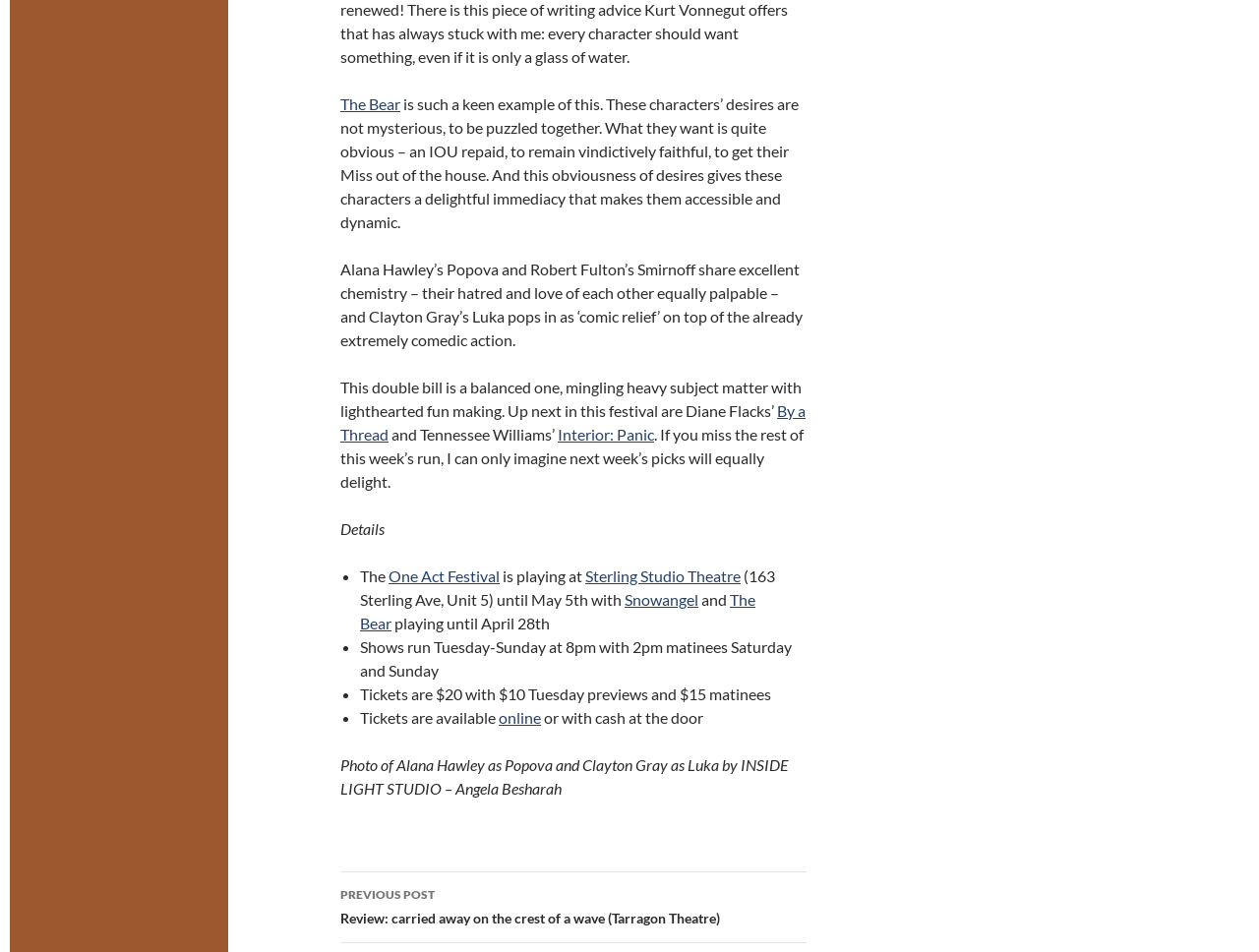Identify the bounding box coordinates for the element you need to click to achieve the following task: "View 'Interior: Panic'". The coordinates must be four float values ranging from 0 to 1, formatted as [left, top, right, bottom].

[0.443, 0.446, 0.52, 0.466]